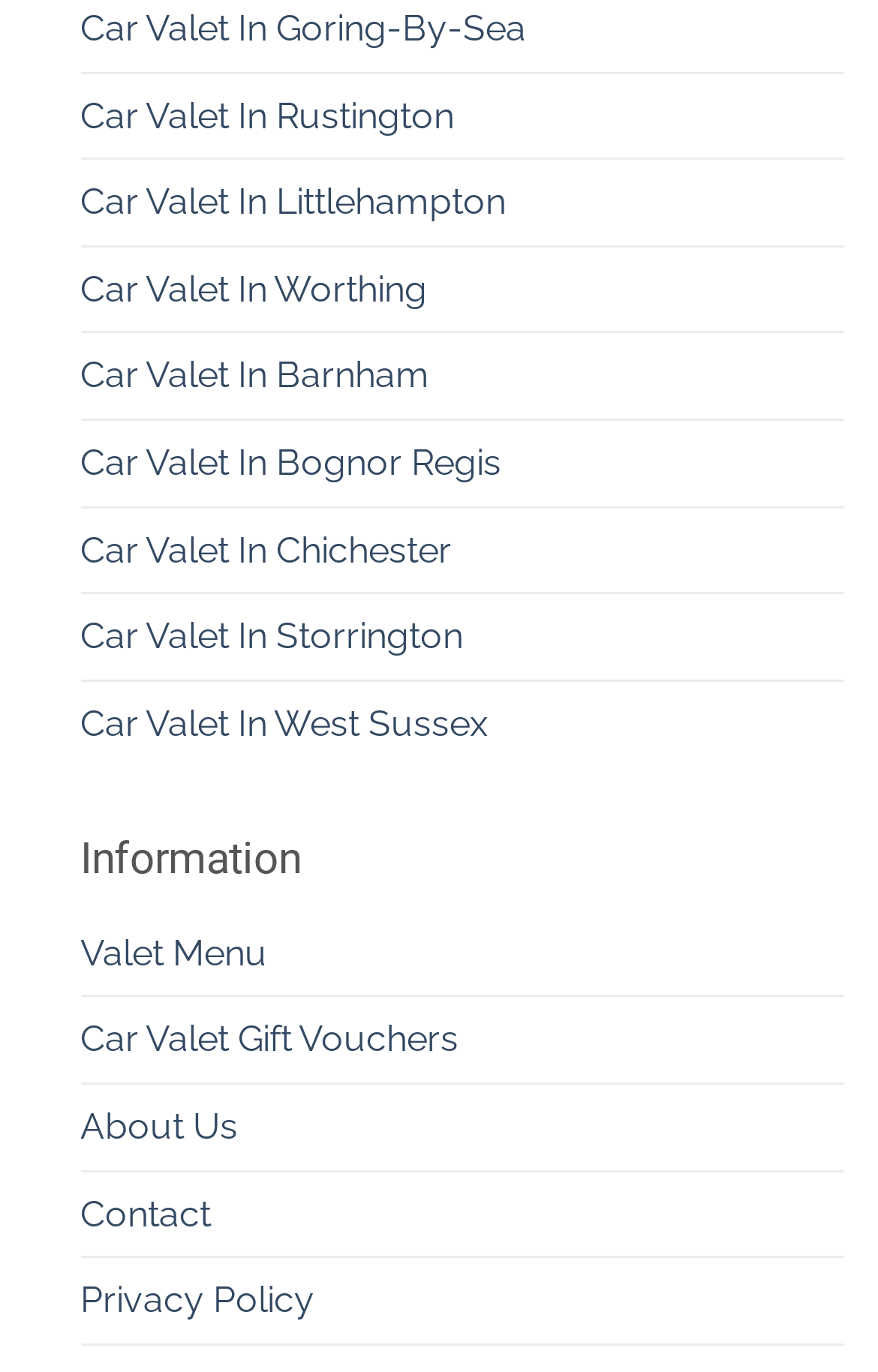Find the bounding box coordinates of the clickable element required to execute the following instruction: "Click the email reception@twhc.com.au". Provide the coordinates as four float numbers between 0 and 1, i.e., [left, top, right, bottom].

None